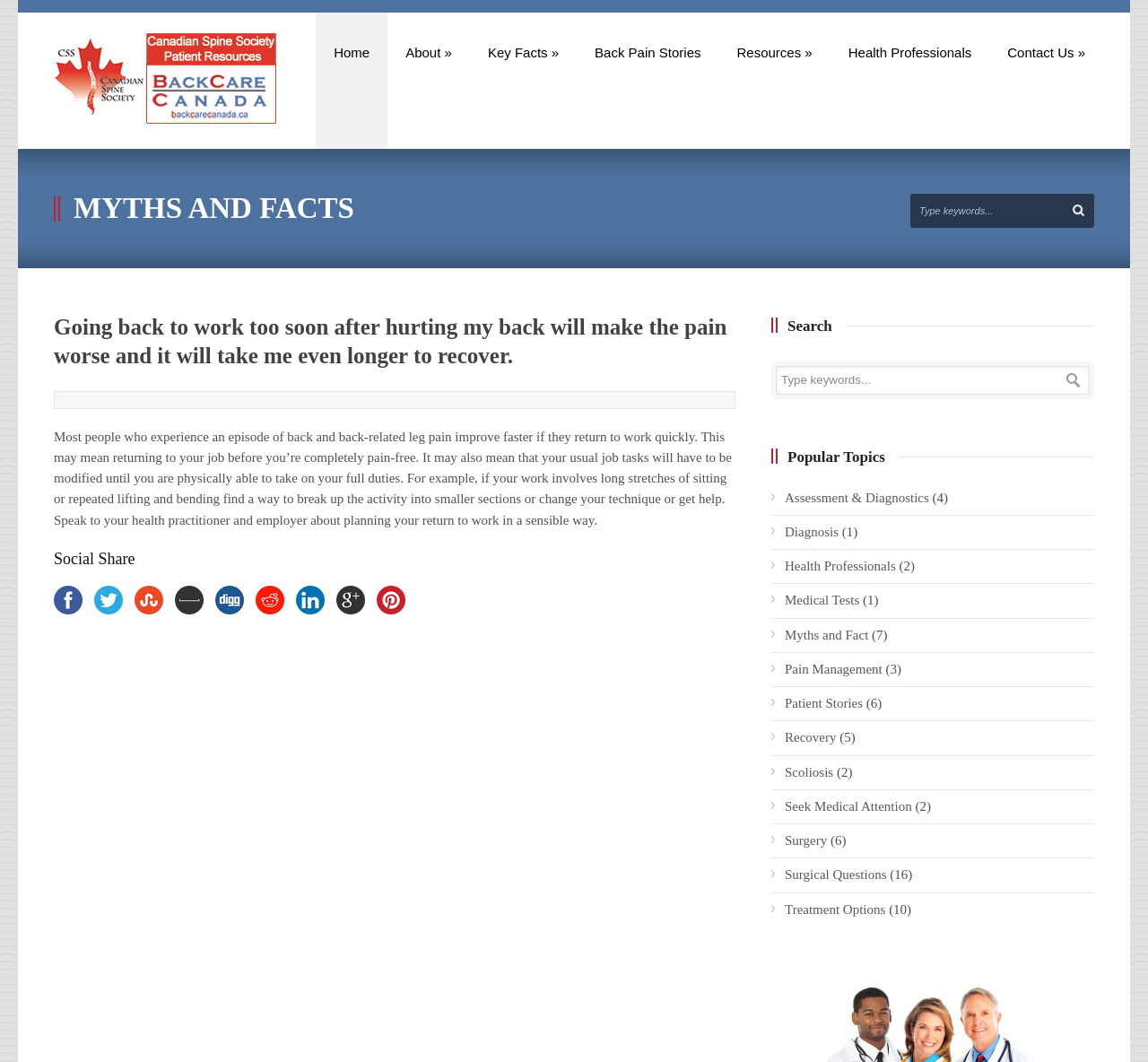Please identify the bounding box coordinates of the element's region that I should click in order to complete the following instruction: "Search". The bounding box coordinates consist of four float numbers between 0 and 1, i.e., [left, top, right, bottom].

None